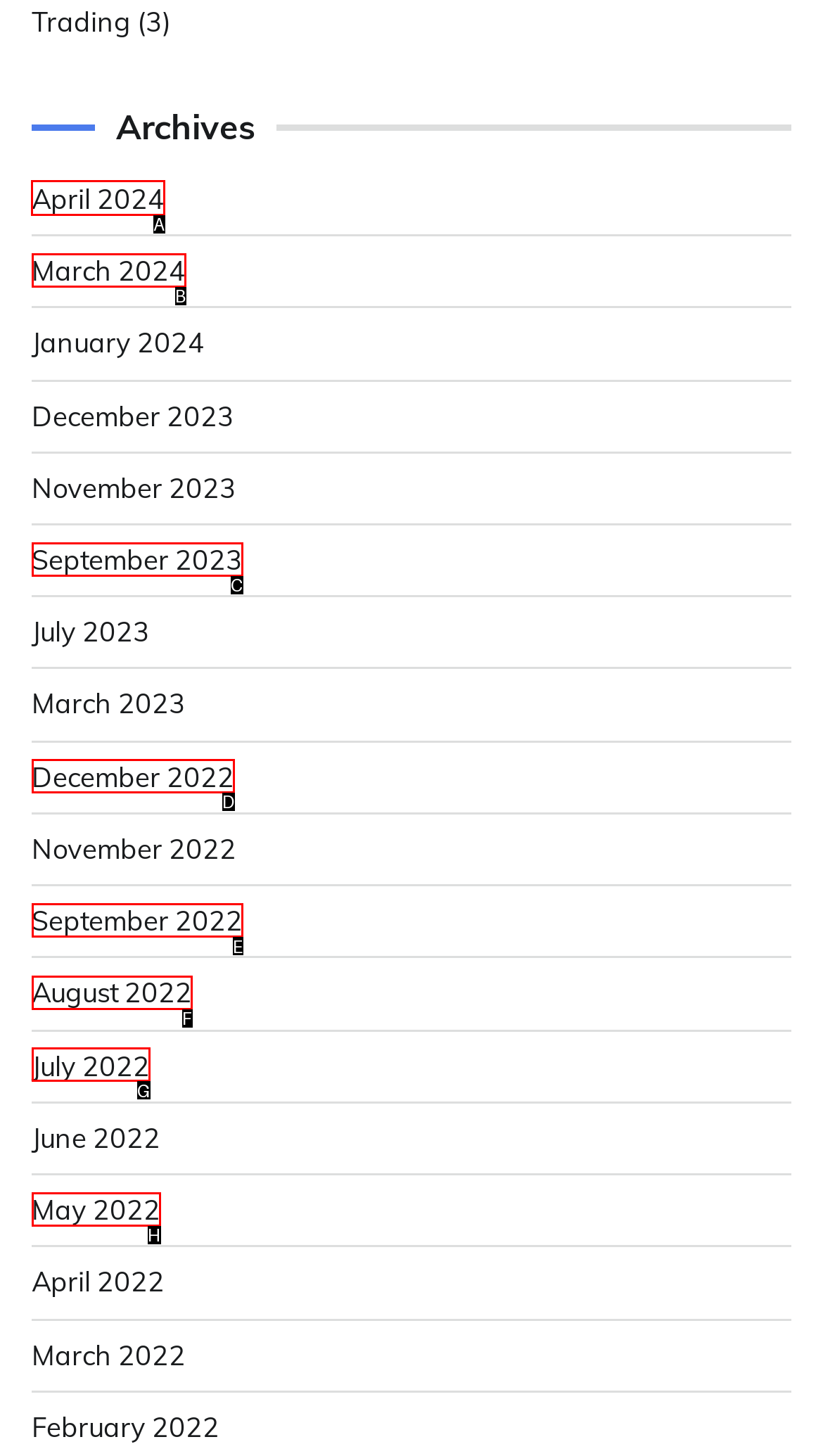Indicate which lettered UI element to click to fulfill the following task: View April 2024 archives
Provide the letter of the correct option.

A